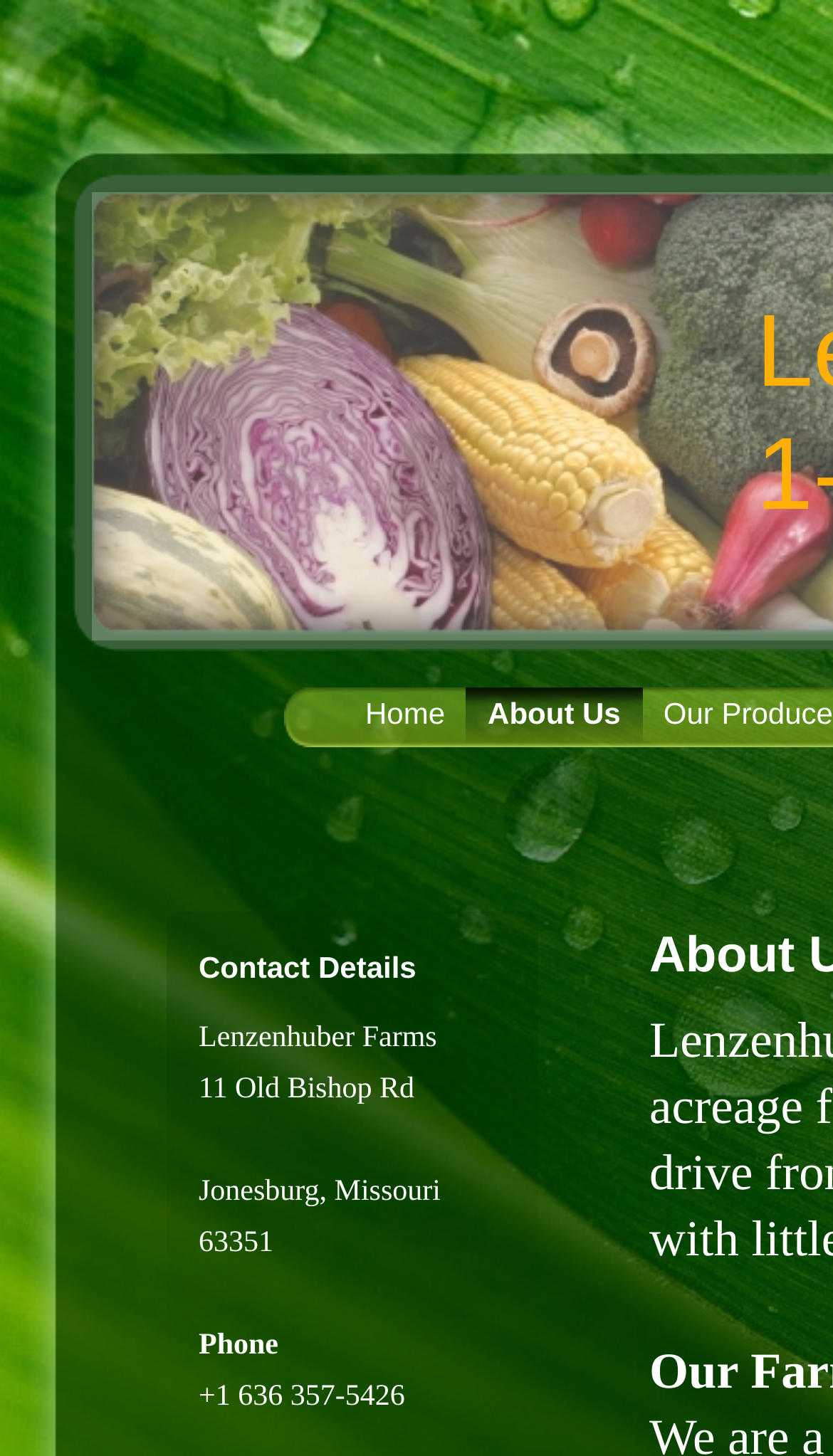Provide a thorough description of the webpage's content and layout.

The webpage is about Lenzenhuber Farms, a company that commits to offering fresh products from their land at supermarket prices. 

At the top, there are two links, "Home" and "About Us", positioned side by side, with "Home" on the left and "About Us" on the right. 

Below these links, there is a heading titled "Contact Details". Under this heading, the company's name "Lenzenhuber Farms" is displayed, followed by its address "11 Old Bishop Rd, Jonesburg, Missouri 63351" in three separate lines. 

Further down, there is a label "Phone" and the company's phone number "+1 636 357-5426" is listed below it.